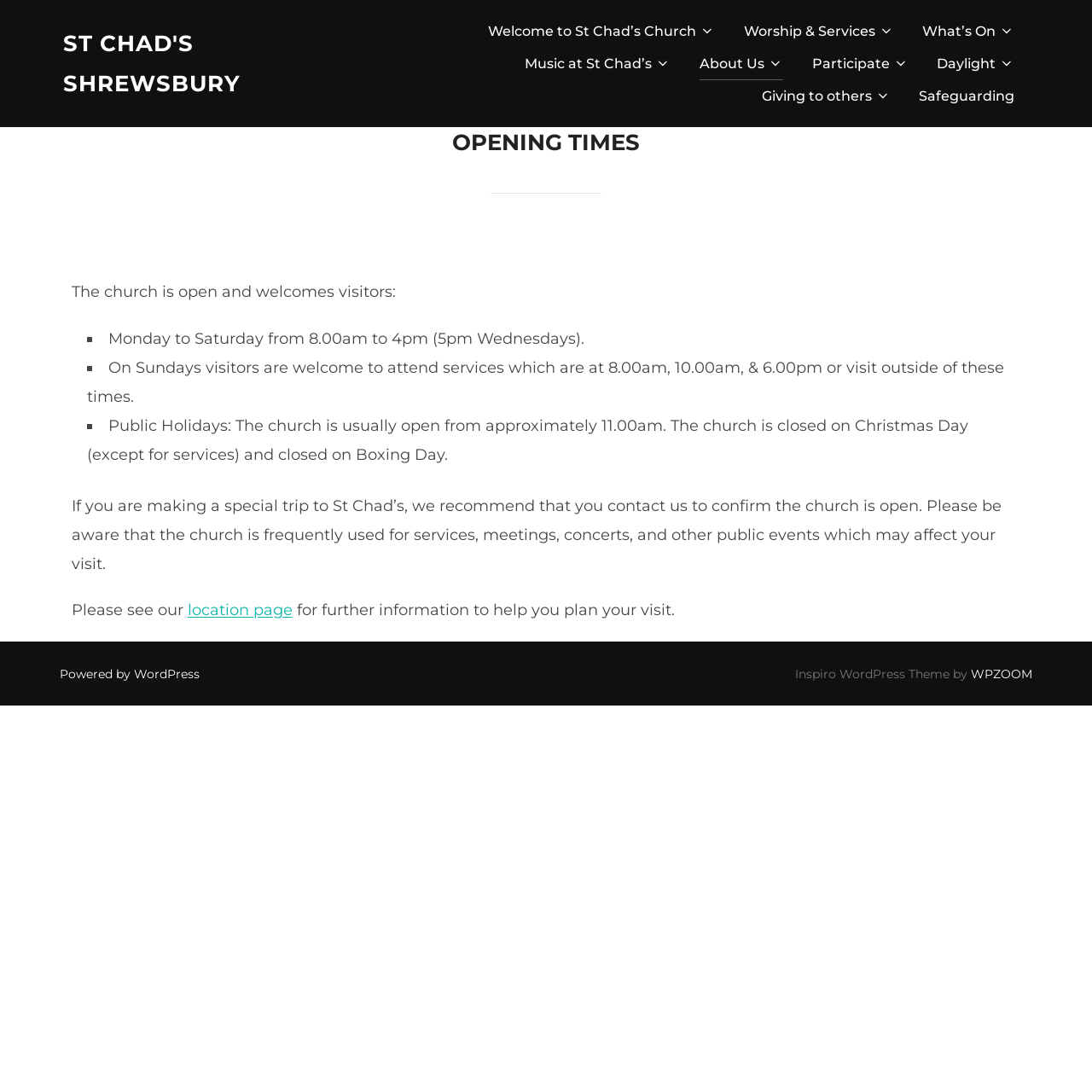Write an elaborate caption that captures the essence of the webpage.

The webpage is about the opening times of St Chad's Church in Shrewsbury. At the top, there is a horizontal menu with links to various sections of the website, including "Welcome to St Chad's Church", "Worship & Services", "What's On", and more. 

Below the menu, there is a main section that takes up most of the page. It has a heading "OPENING TIMES" followed by a paragraph of text that explains the church's opening hours. The text is divided into three sections, each marked with a bullet point, detailing the opening hours on weekdays, Sundays, and public holidays. 

There is also a note that recommends visitors to contact the church to confirm its opening hours, as it may be affected by services, meetings, concerts, and other events. Additionally, there is a link to the church's location page for further information to help plan a visit.

At the bottom of the page, there is a footer section with links to WordPress and the theme provider, WPZOOM.